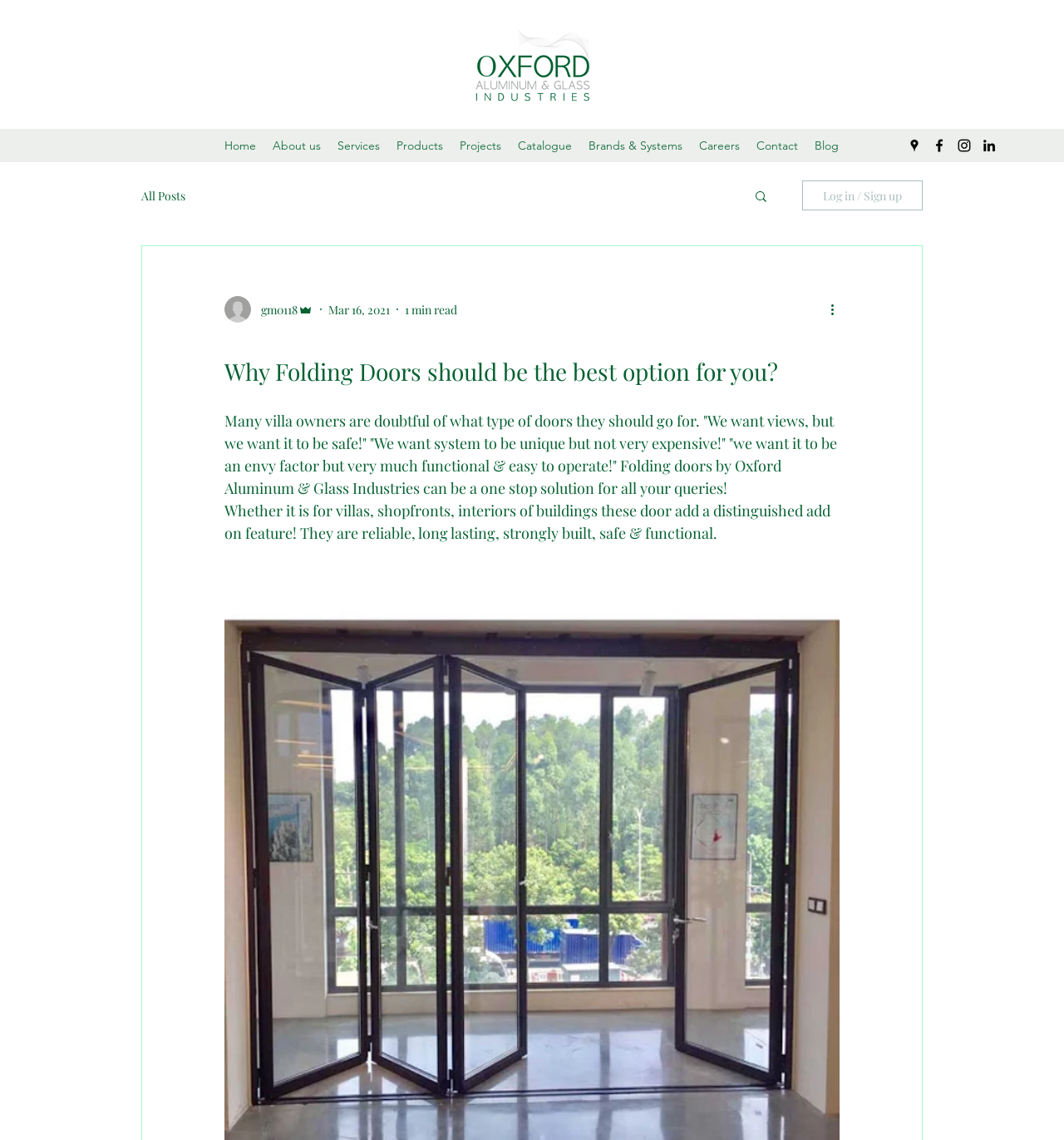Please identify the coordinates of the bounding box for the clickable region that will accomplish this instruction: "Visit the page of Albert Einstein".

None